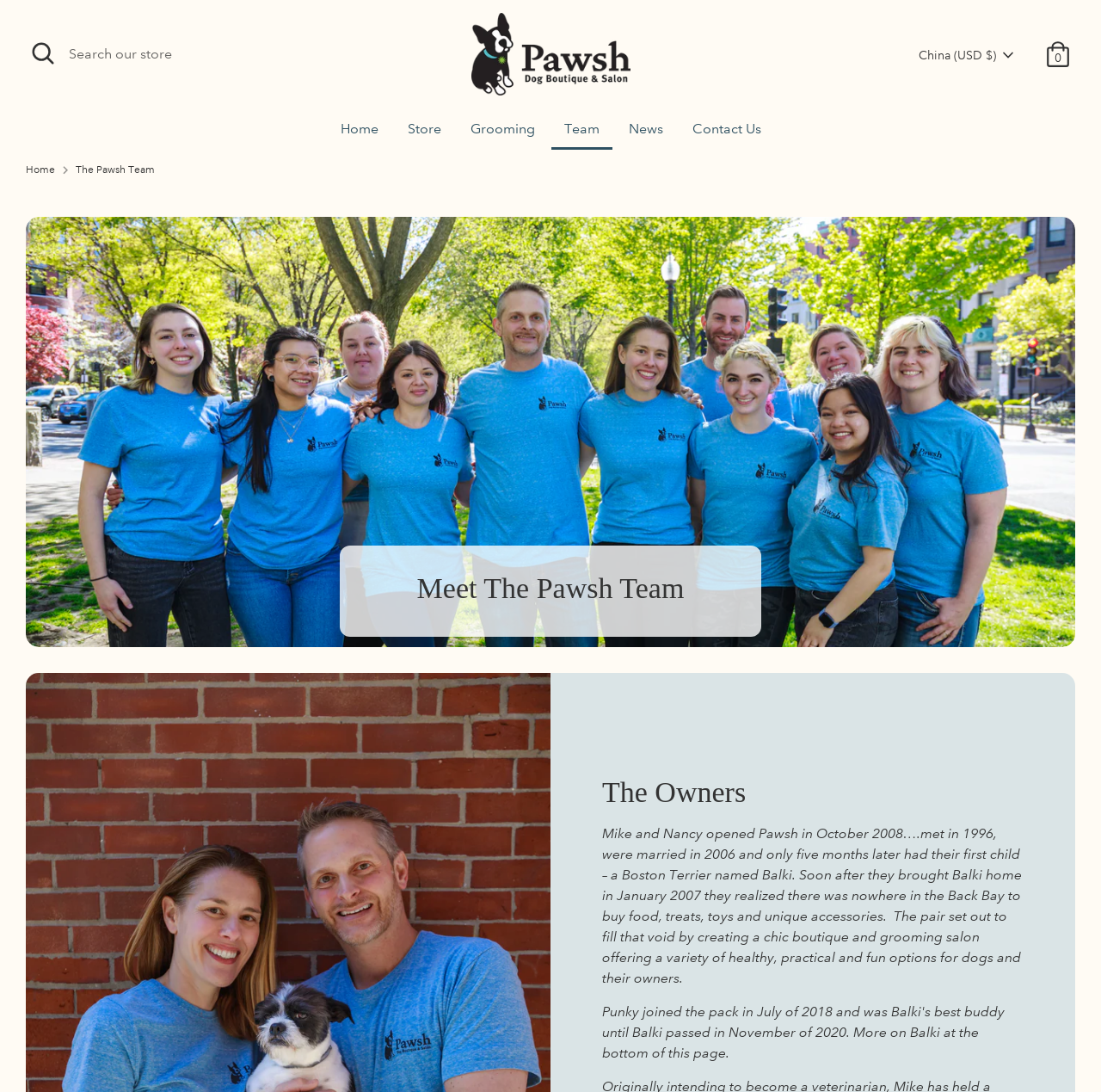Using the image as a reference, answer the following question in as much detail as possible:
What is the address of the dog boutique?

The address of the dog boutique can be found in the 'LOCATION & HOURS' section, where it lists the address as '31 Gloucester Street, Back Bay, Boston, MA 02115'.